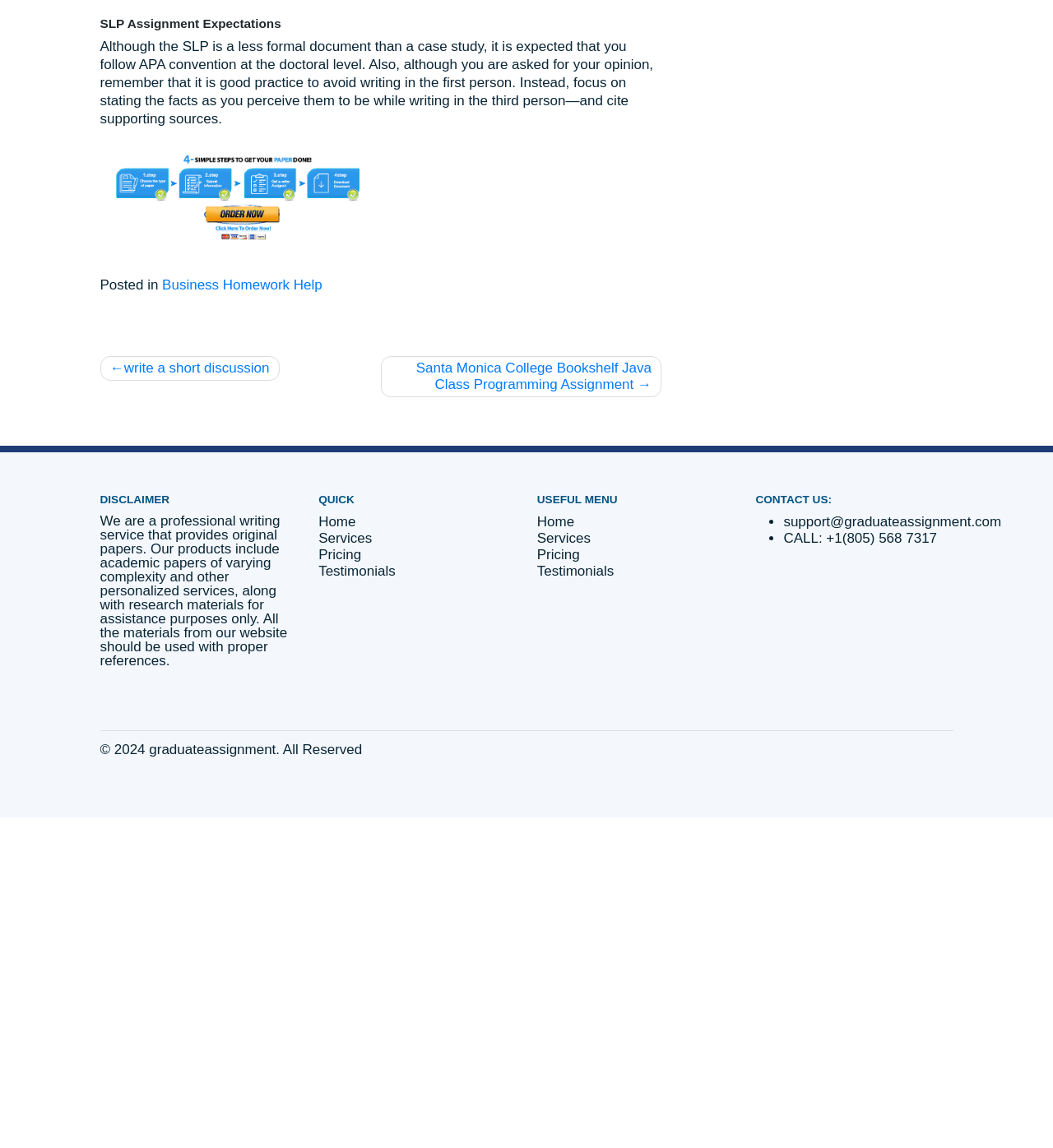Locate the bounding box coordinates of the segment that needs to be clicked to meet this instruction: "Click on 'Pricing'".

[0.356, 0.722, 0.577, 0.739]